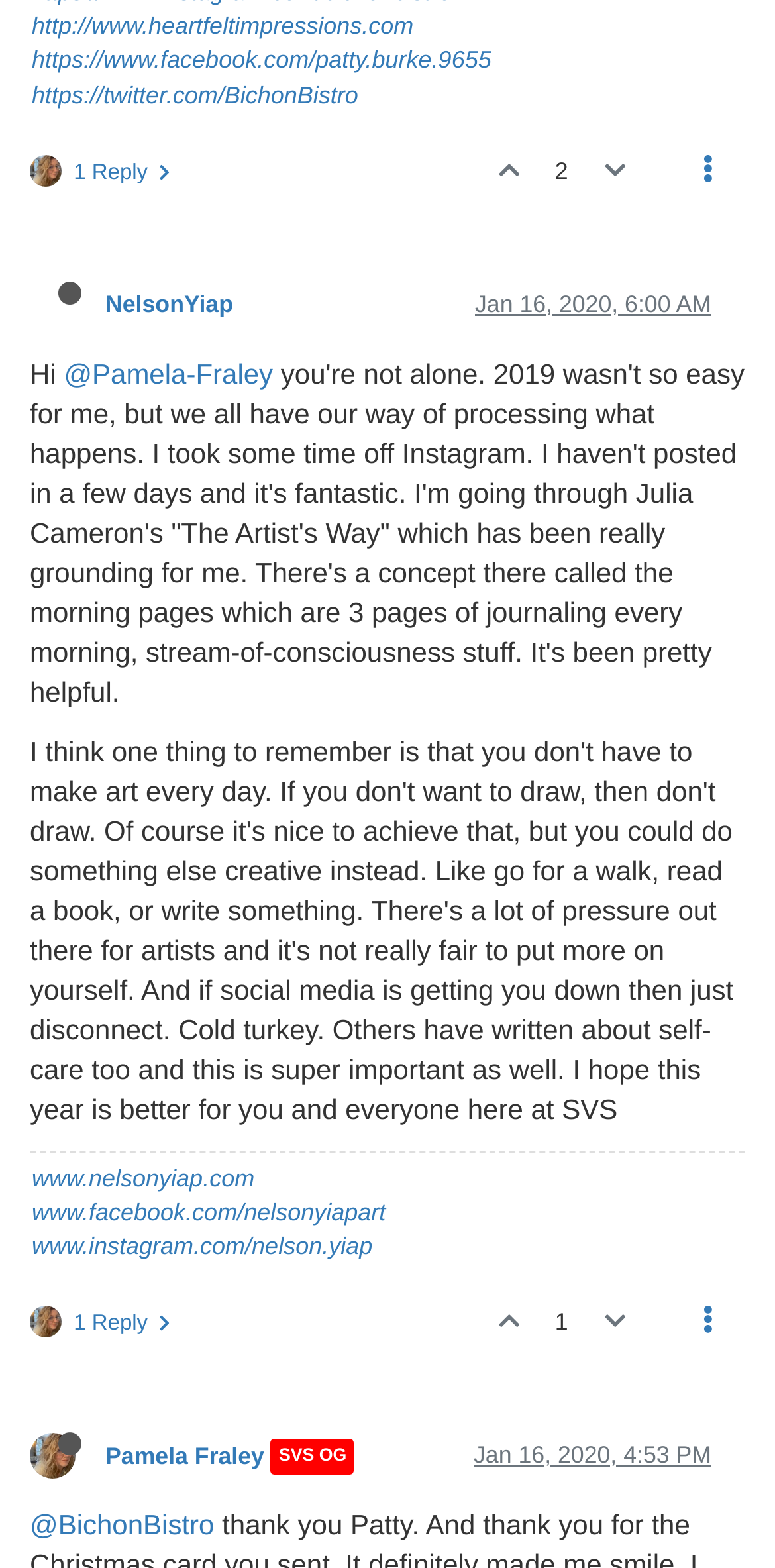Pinpoint the bounding box coordinates of the clickable area needed to execute the instruction: "View Pamela Fraley's profile". The coordinates should be specified as four float numbers between 0 and 1, i.e., [left, top, right, bottom].

[0.038, 0.098, 0.227, 0.121]